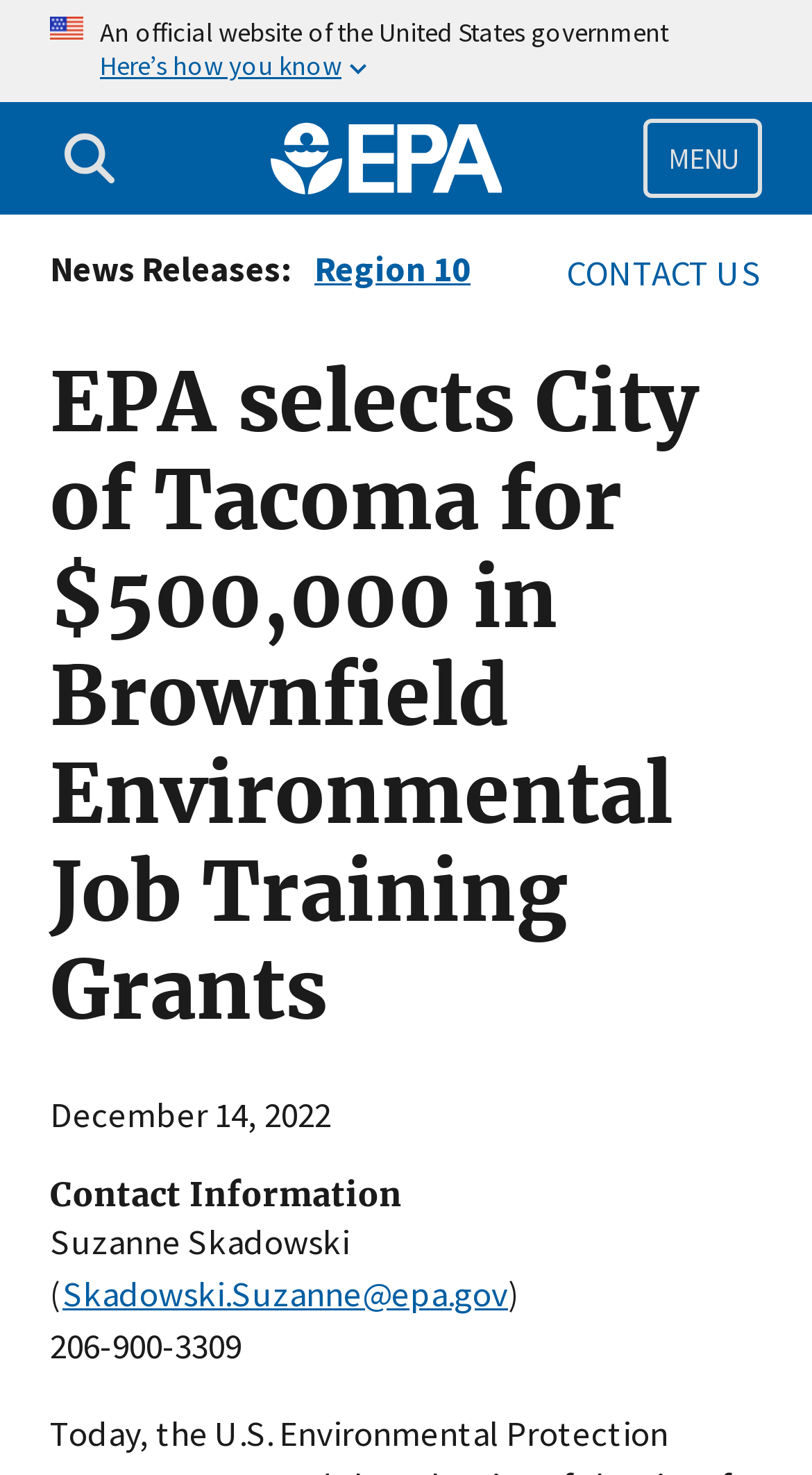Could you locate the bounding box coordinates for the section that should be clicked to accomplish this task: "Go to Home".

[0.322, 0.075, 0.629, 0.14]